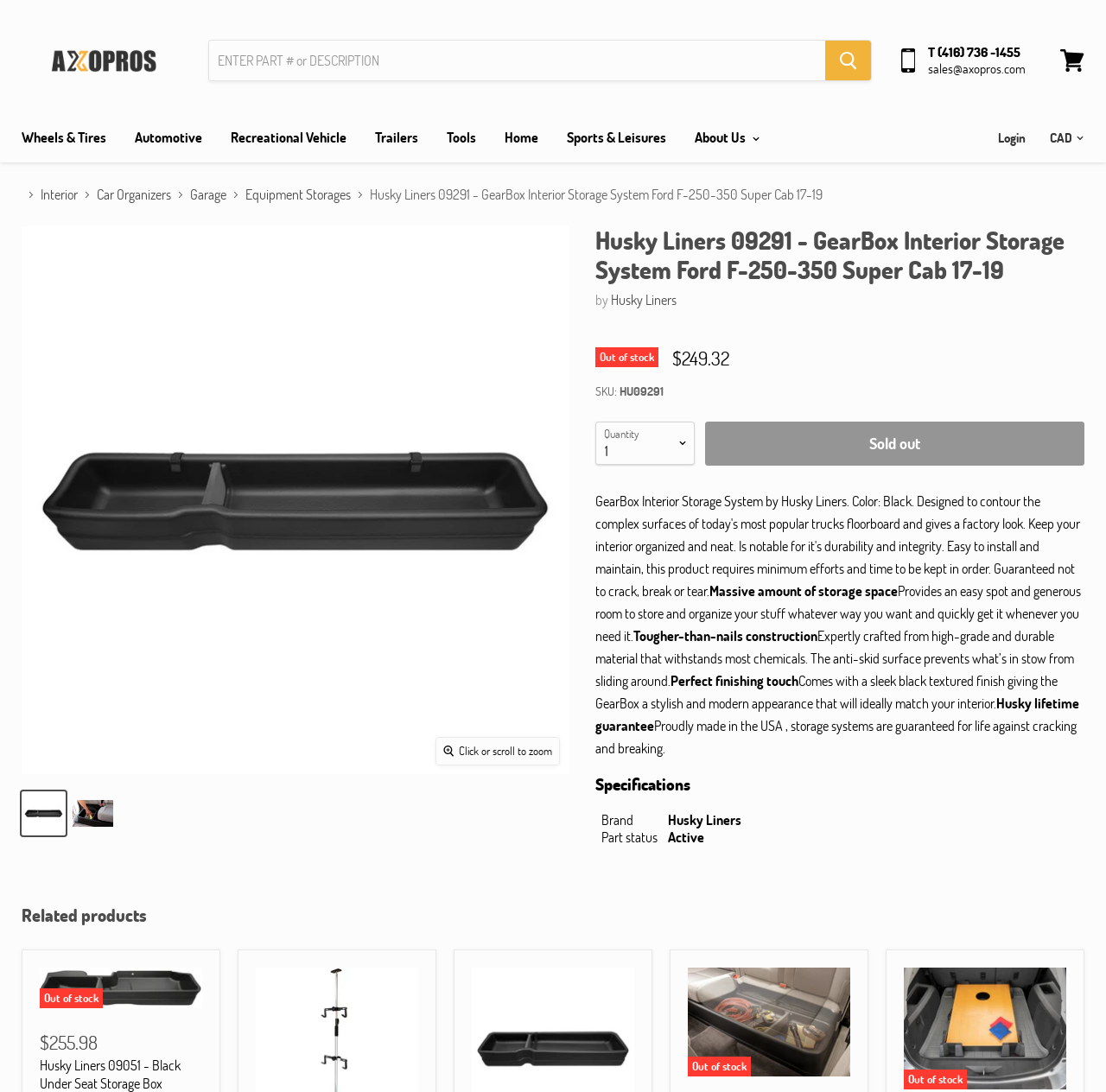Explain the webpage's layout and main content in detail.

This webpage is about the GearBox Interior Storage System by Husky Liners, specifically designed for Ford F-250-350 Super Cab 17-19. At the top, there is a navigation menu with links to different categories such as Wheels & Tires, Automotive, and Home. Below the navigation menu, there is a search bar and a link to view the cart.

On the left side, there is a breadcrumbs navigation menu showing the product's category hierarchy, from Interior to Car Organizers to Garage to Equipment Storages. Next to the breadcrumbs, there is a product title and a description of the product.

The main content area is divided into two sections. The left section contains a large image of the product, with a zoom feature. Below the image, there are thumbnails of the product from different angles. The right section contains product information, including the price, SKU, and a description of the product's features, such as massive storage space, tough construction, and a perfect finishing touch. There is also a section highlighting the Husky lifetime guarantee.

Below the product information, there is a specifications table with details about the product, including the brand and part status. Further down, there is a section titled "Related products" with links to other products, including images, prices, and availability information.

Throughout the page, there are various buttons and links, such as "Sold out" and "Login", and a currency selector at the top right corner.